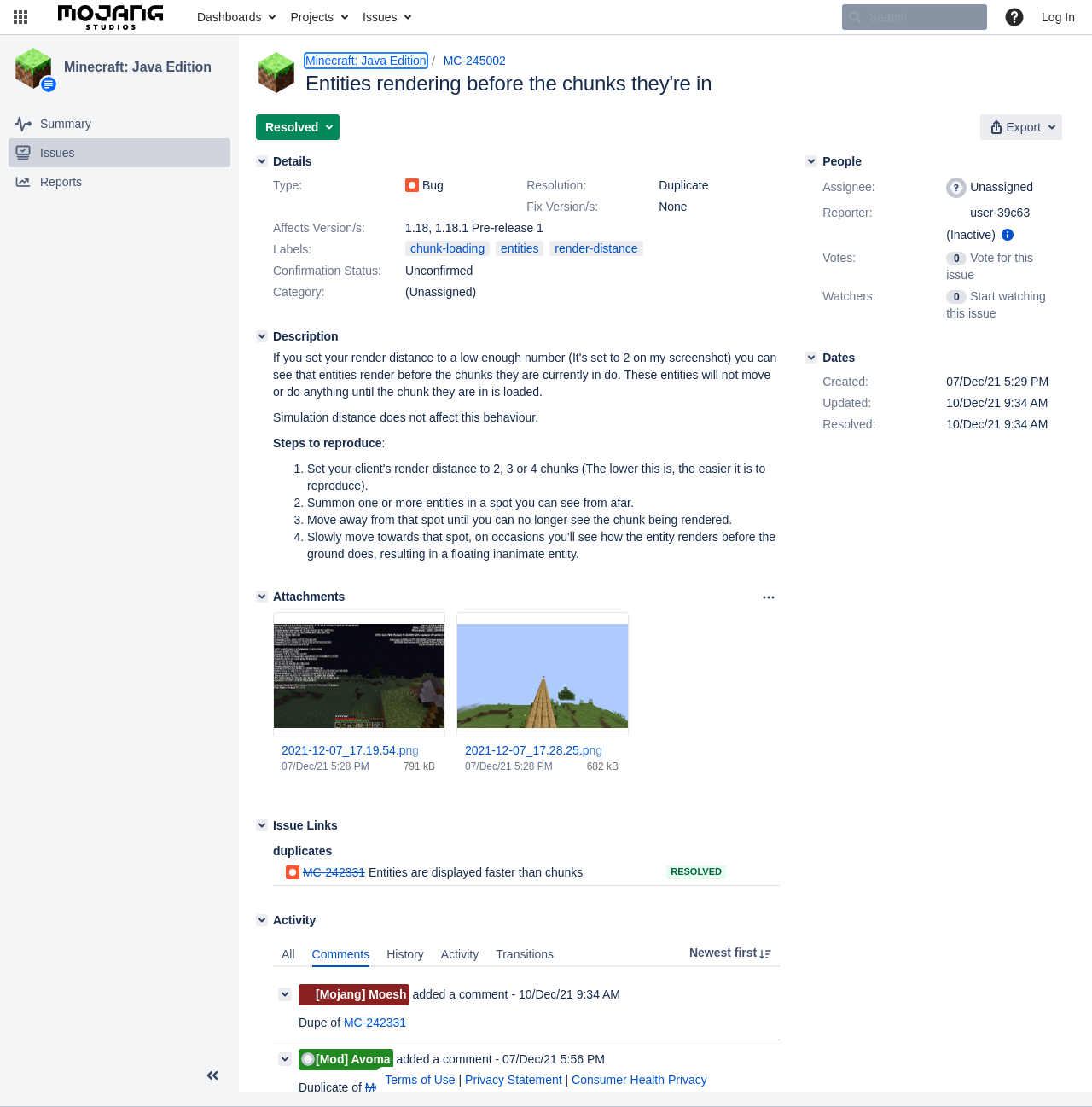Pinpoint the bounding box coordinates of the area that must be clicked to complete this instruction: "Go to home page".

[0.045, 0.0, 0.157, 0.031]